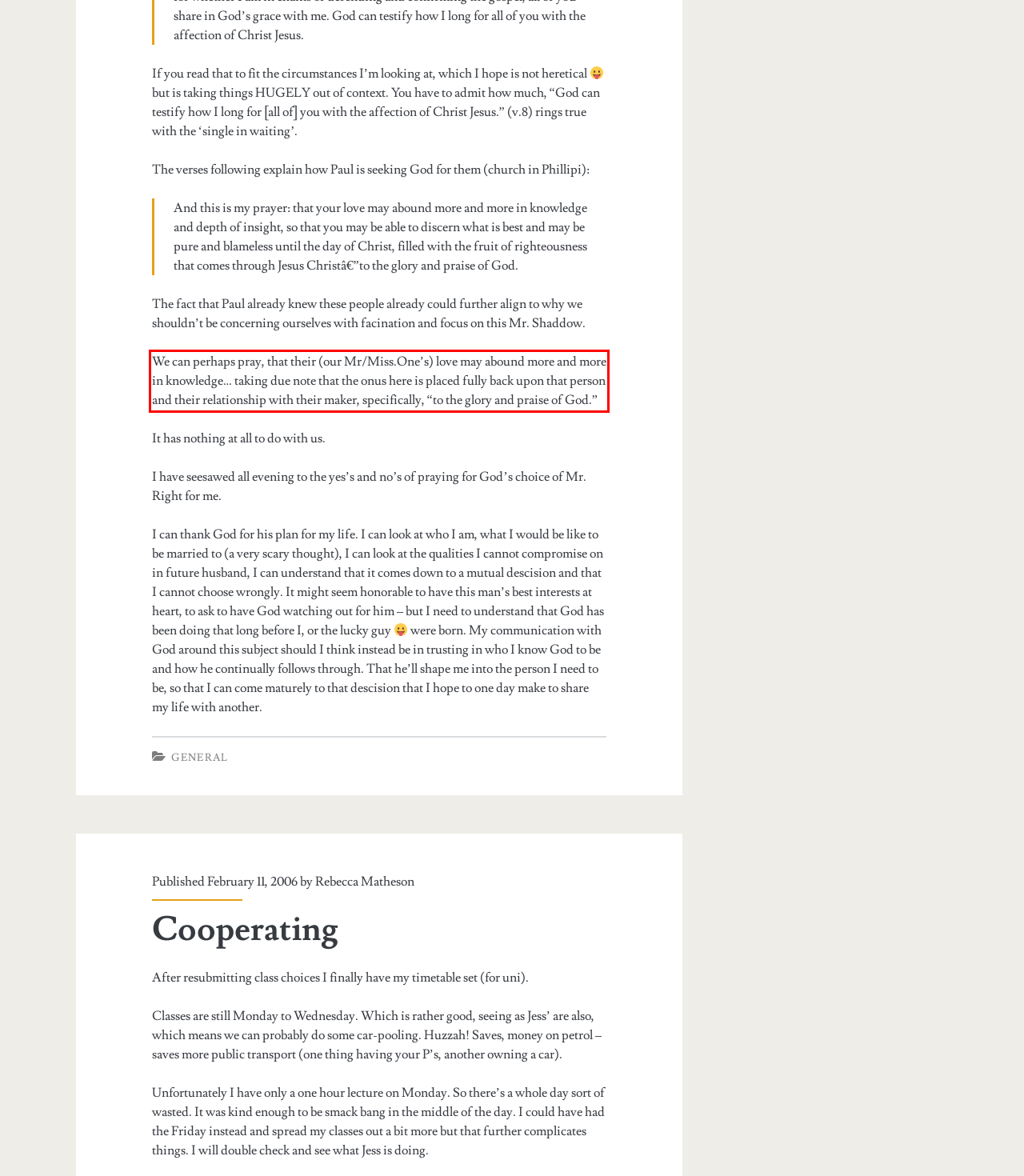Review the webpage screenshot provided, and perform OCR to extract the text from the red bounding box.

We can perhaps pray, that their (our Mr/Miss.One’s) love may abound more and more in knowledge… taking due note that the onus here is placed fully back upon that person and their relationship with their maker, specifically, “to the glory and praise of God.”